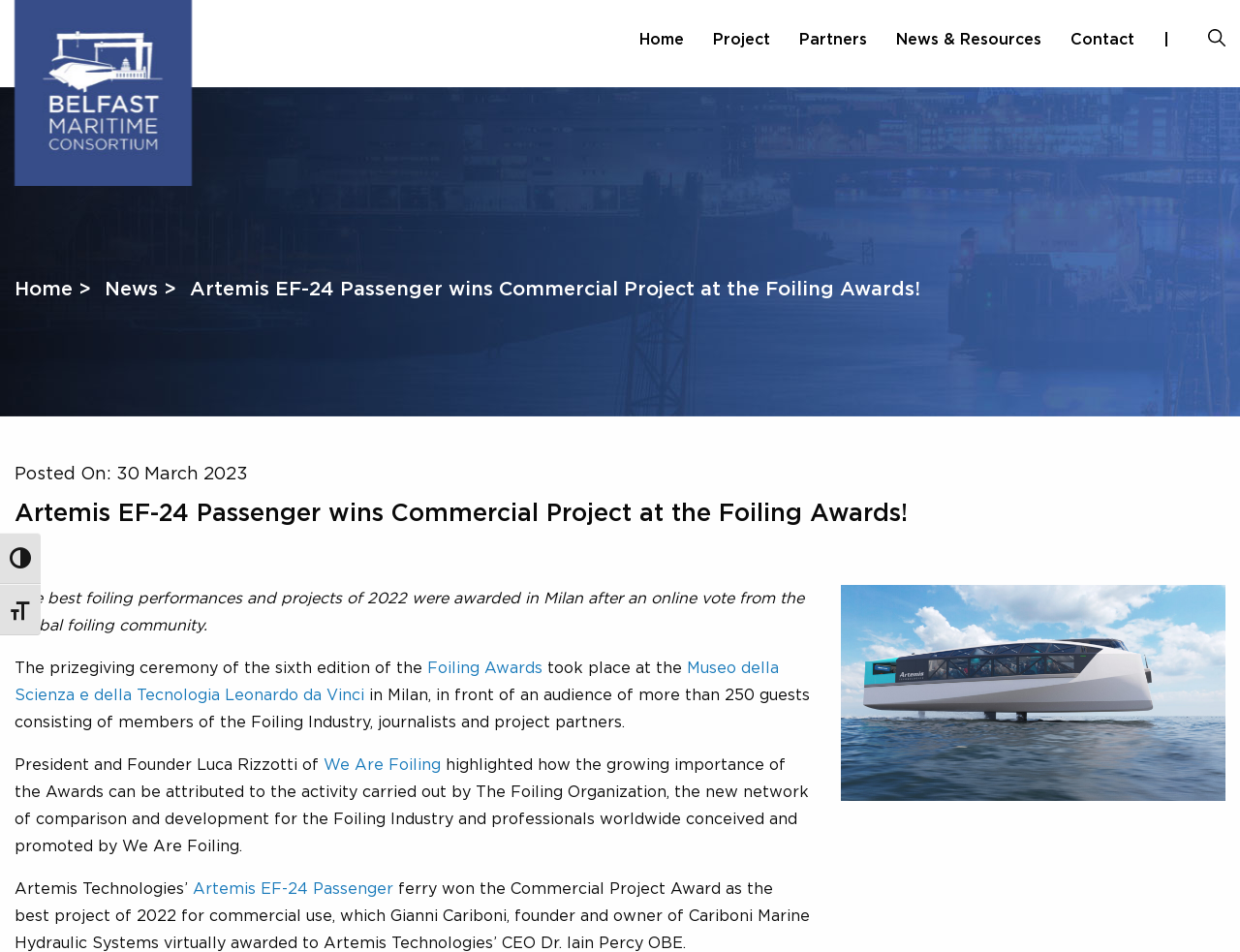Specify the bounding box coordinates of the area that needs to be clicked to achieve the following instruction: "View the 'Dragon Gothic Decor Wall Hanger' product".

None